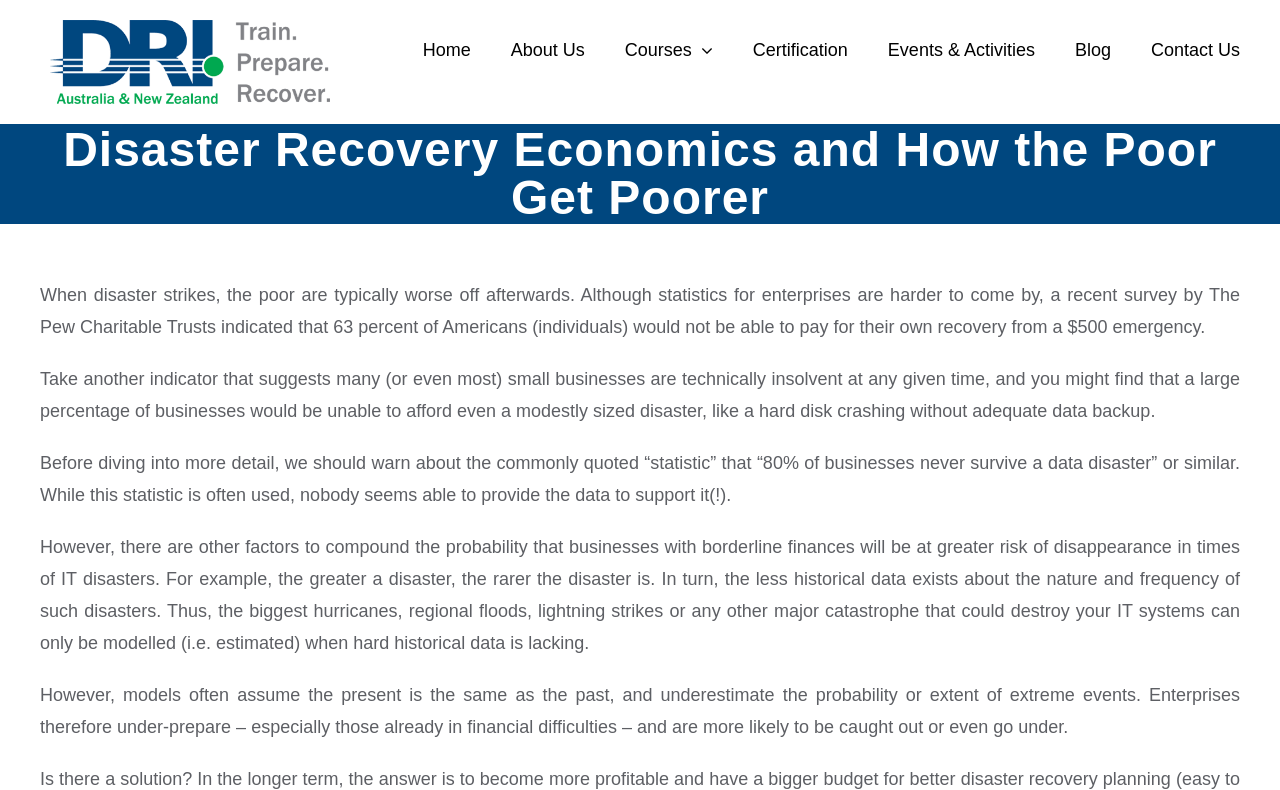Find the bounding box coordinates of the element's region that should be clicked in order to follow the given instruction: "View the 'League Management' page". The coordinates should consist of four float numbers between 0 and 1, i.e., [left, top, right, bottom].

None